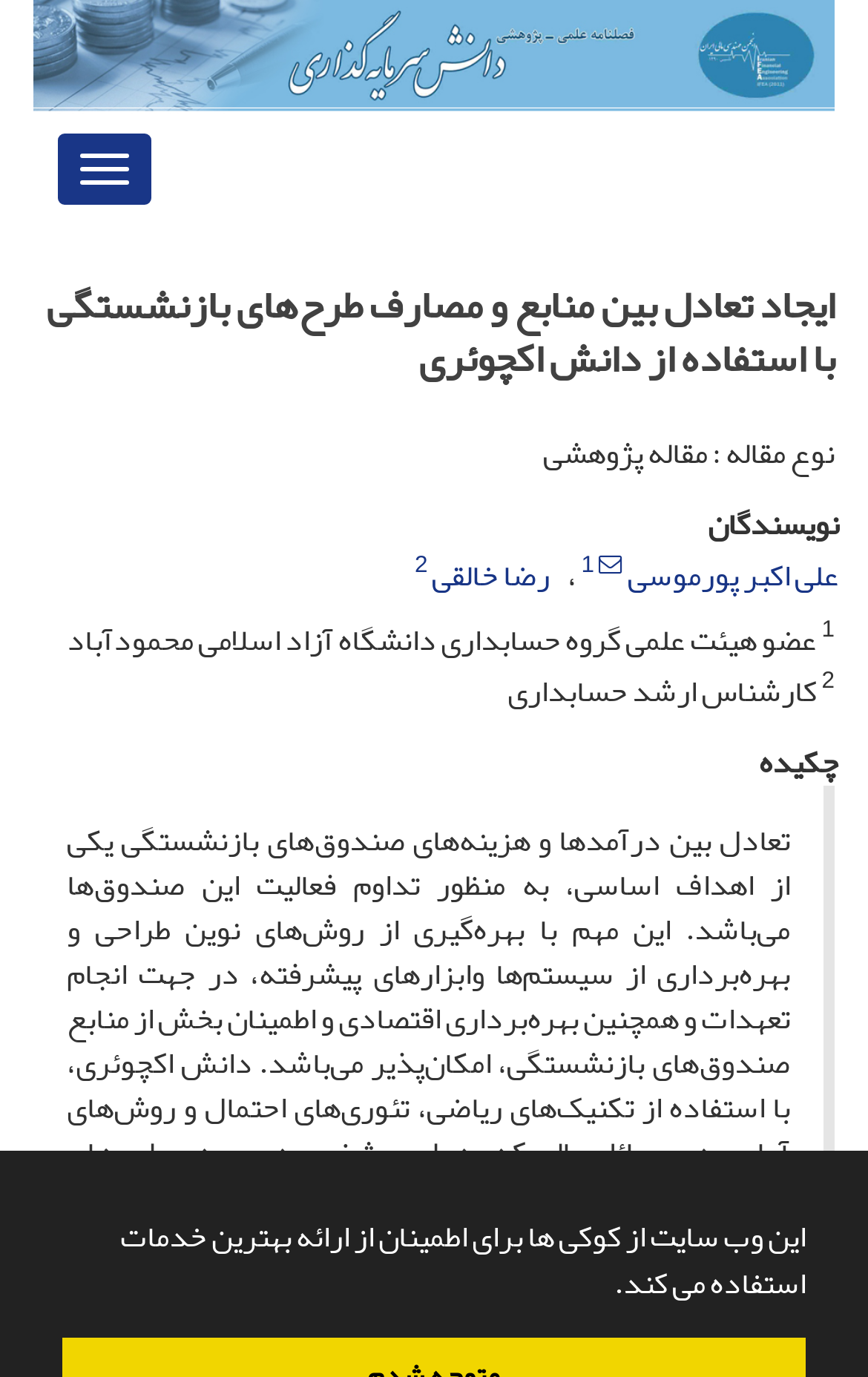Extract the bounding box of the UI element described as: "title="ارسال ایمیل به نویسنده اصلی"".

[0.69, 0.395, 0.718, 0.427]